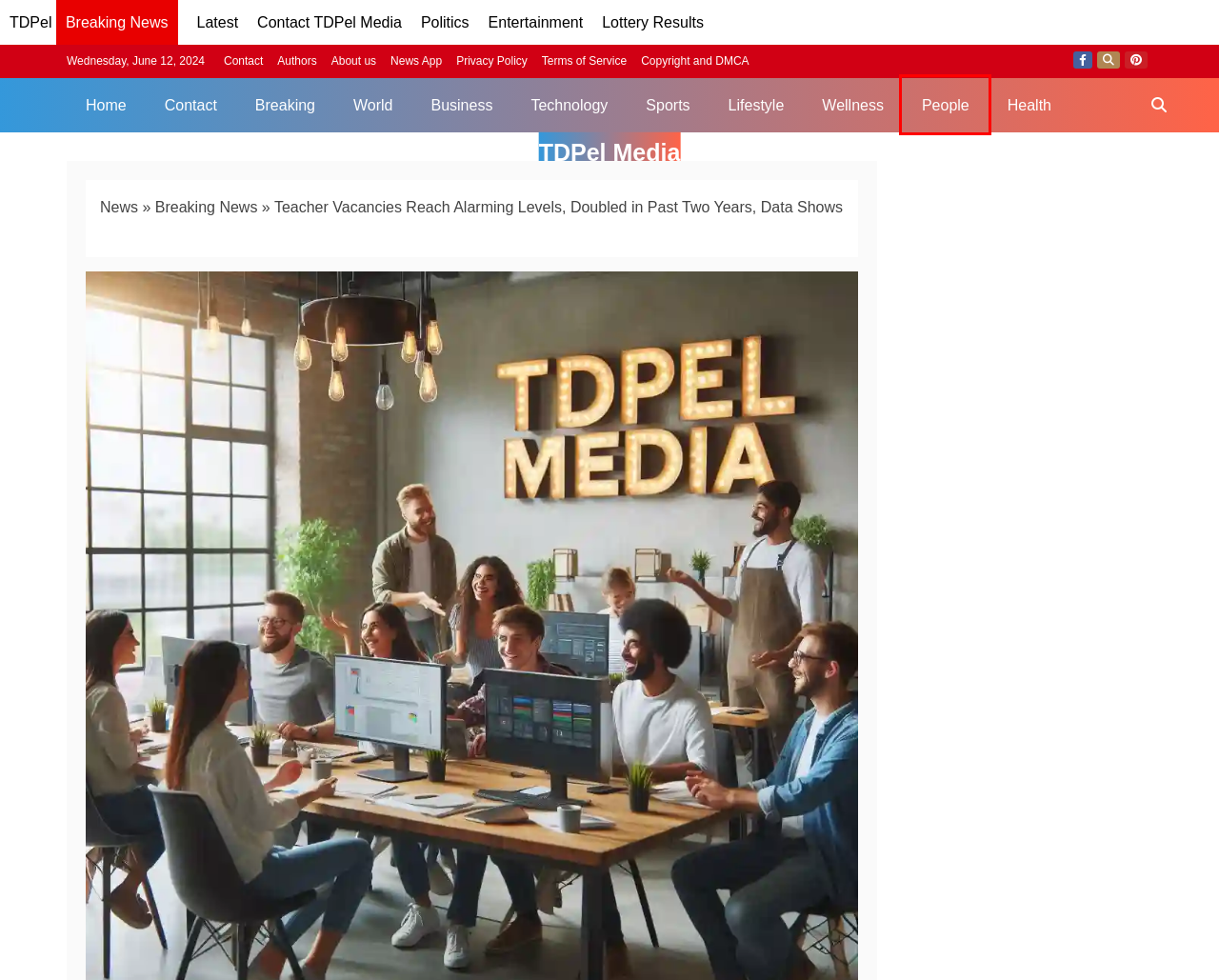Examine the webpage screenshot and identify the UI element enclosed in the red bounding box. Pick the webpage description that most accurately matches the new webpage after clicking the selected element. Here are the candidates:
A. Lifestyle – TDPel Media
B. Contact – TDPel Media
C. Privacy Policy – TDPel Media
D. People – TDPel Media
E. Sports News – TDPel Media
F. Politics – TDPel Media
G. About Us – TDPel Media
H. Terms Of Service – TDPel Media

D